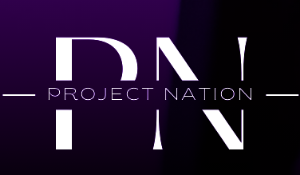What is the purpose of the logo?
Make sure to answer the question with a detailed and comprehensive explanation.

According to the caption, the logo embodies a vision of innovation and collaboration, serving as a visual representation of a dynamic community or initiative focused on growth and shared objectives.